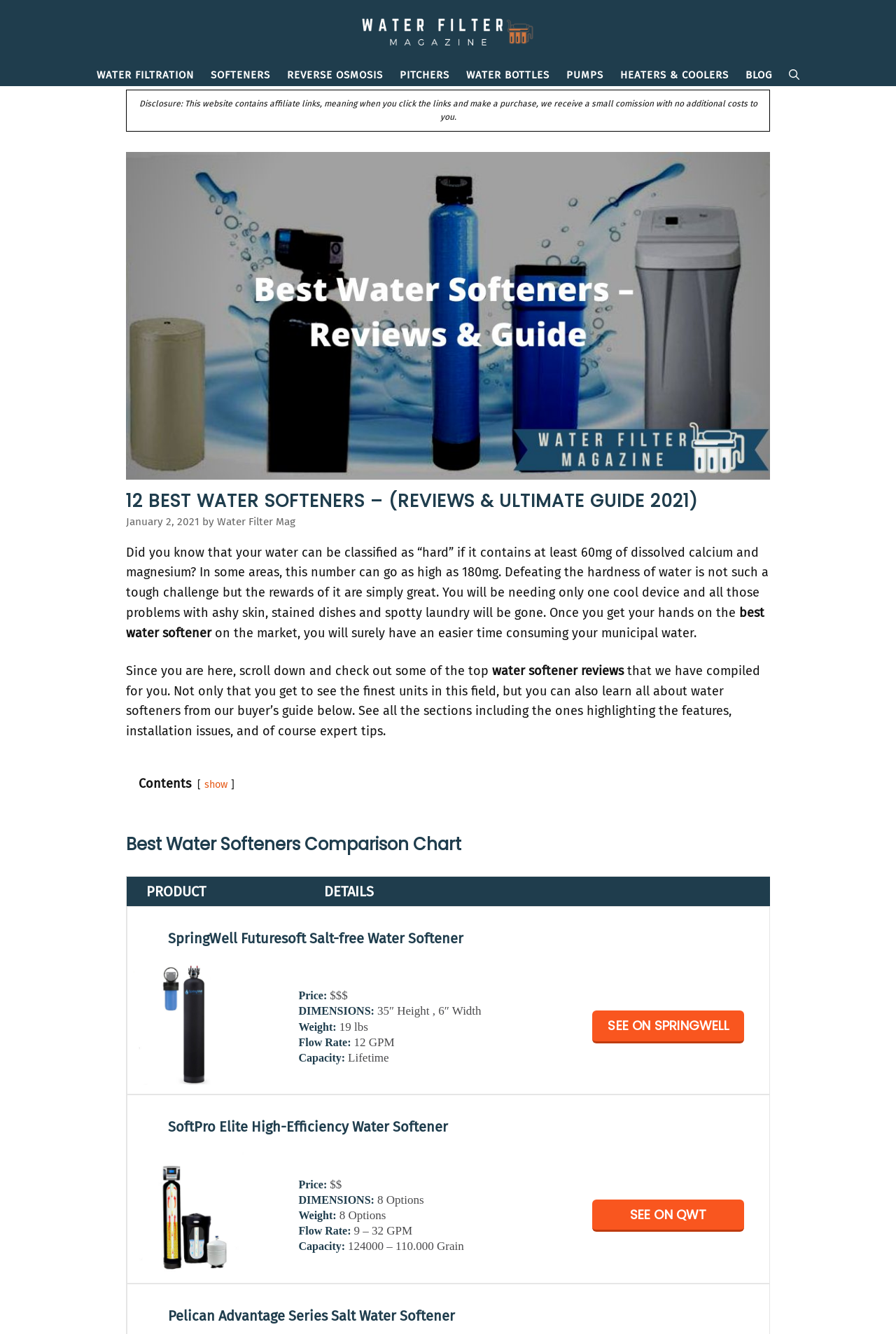Analyze the image and deliver a detailed answer to the question: What is the purpose of using a water softener?

I read the introductory text of the article, which explains that hard water can be defeated by using a water softener, and that it can solve problems like ashy skin, stained dishes, and spotty laundry.